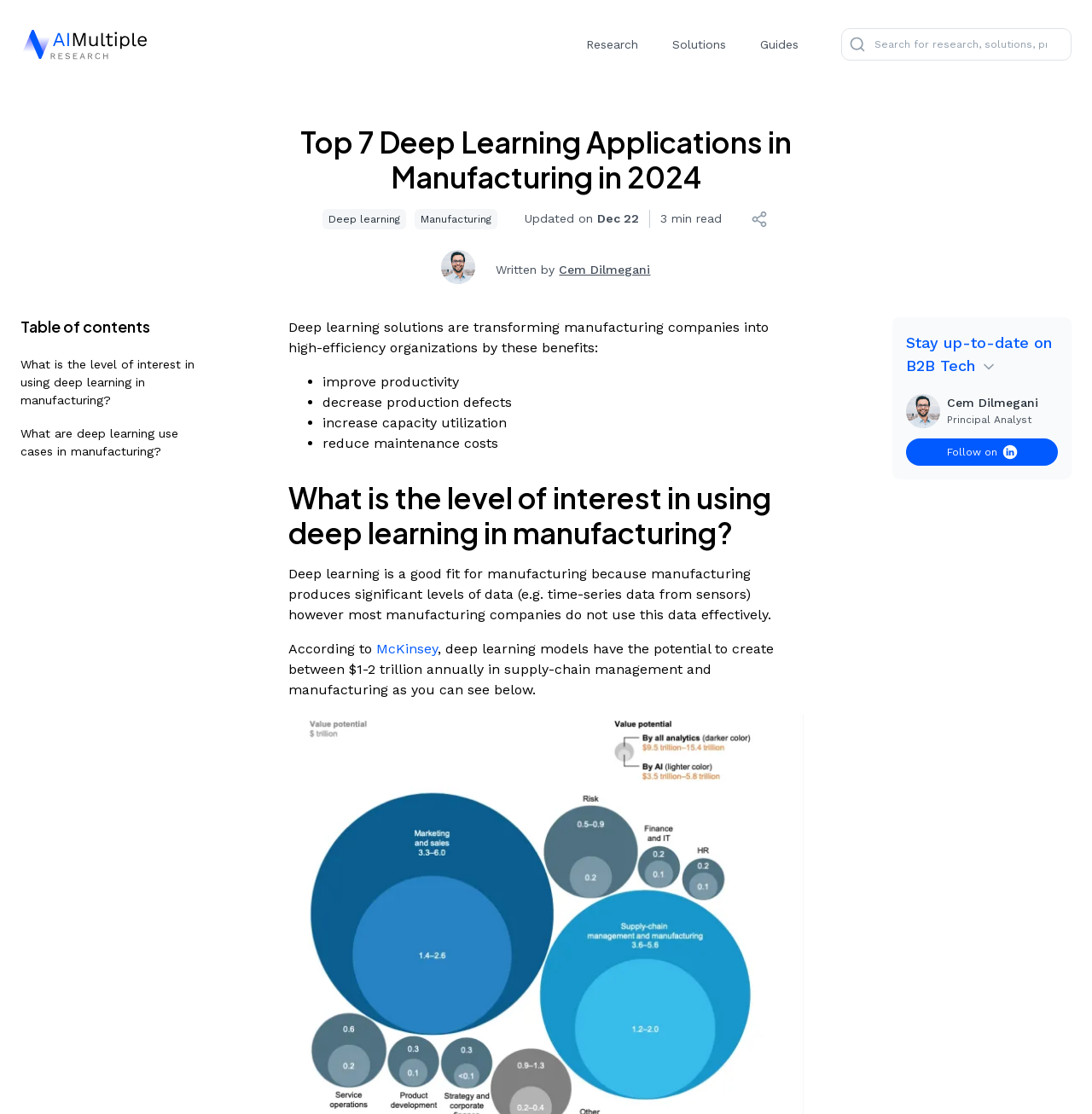Reply to the question with a single word or phrase:
What is the website about?

Deep learning in manufacturing